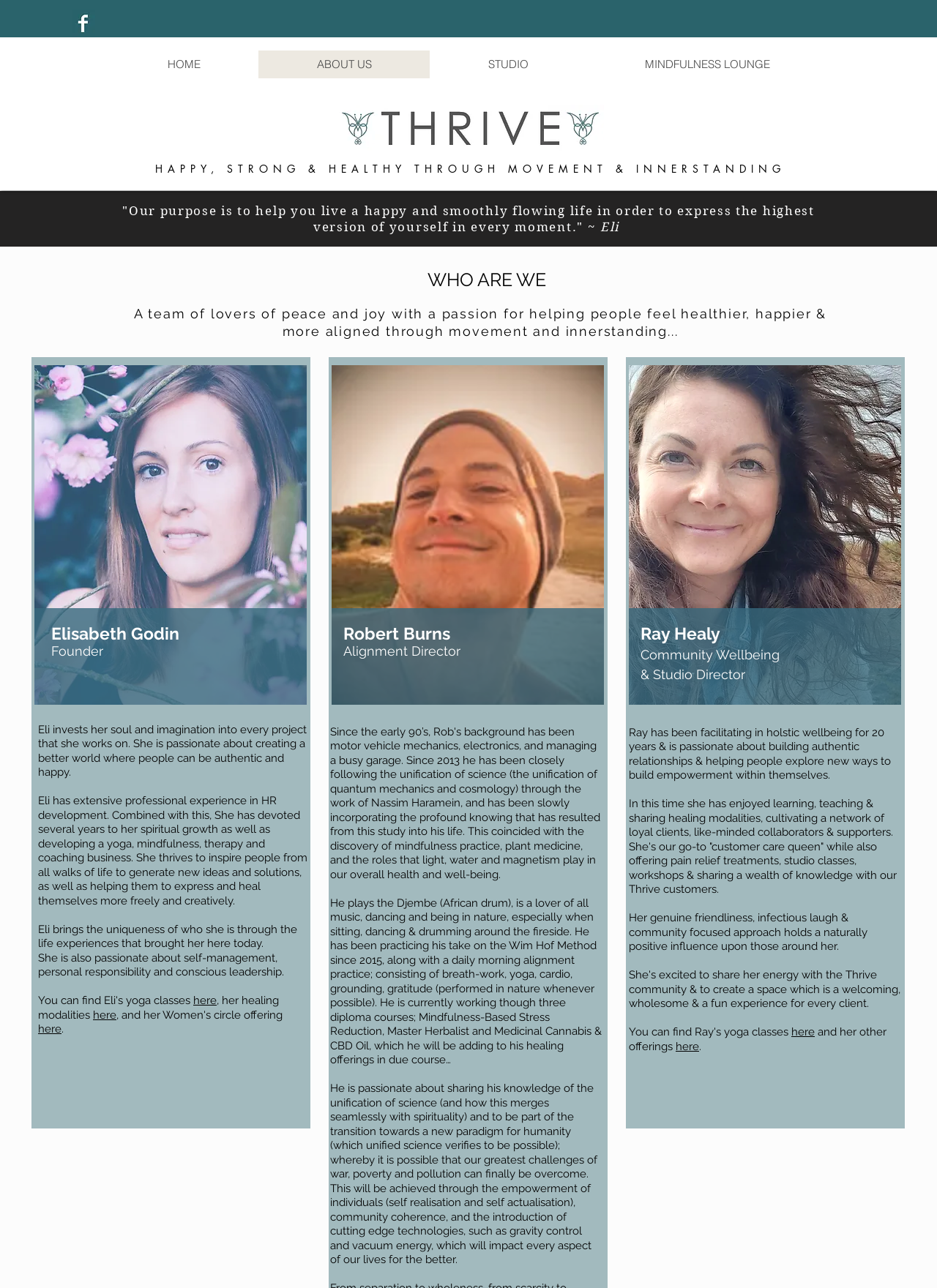Determine the bounding box coordinates for the clickable element to execute this instruction: "Learn more about Eli's healing modalities". Provide the coordinates as four float numbers between 0 and 1, i.e., [left, top, right, bottom].

[0.206, 0.772, 0.231, 0.782]